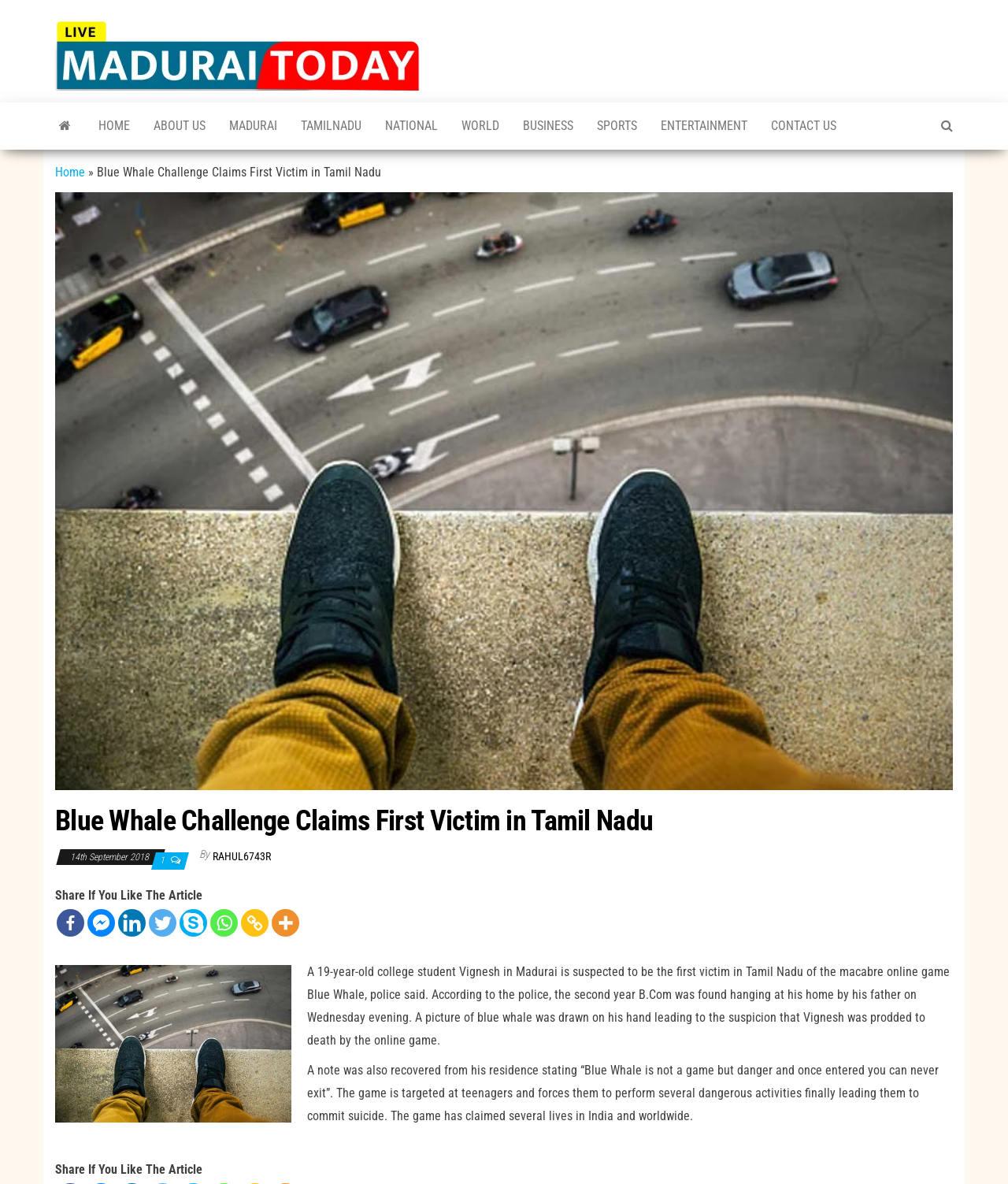Please determine the bounding box coordinates of the element to click in order to execute the following instruction: "Click on the 'Twitter' share button". The coordinates should be four float numbers between 0 and 1, specified as [left, top, right, bottom].

[0.148, 0.768, 0.175, 0.791]